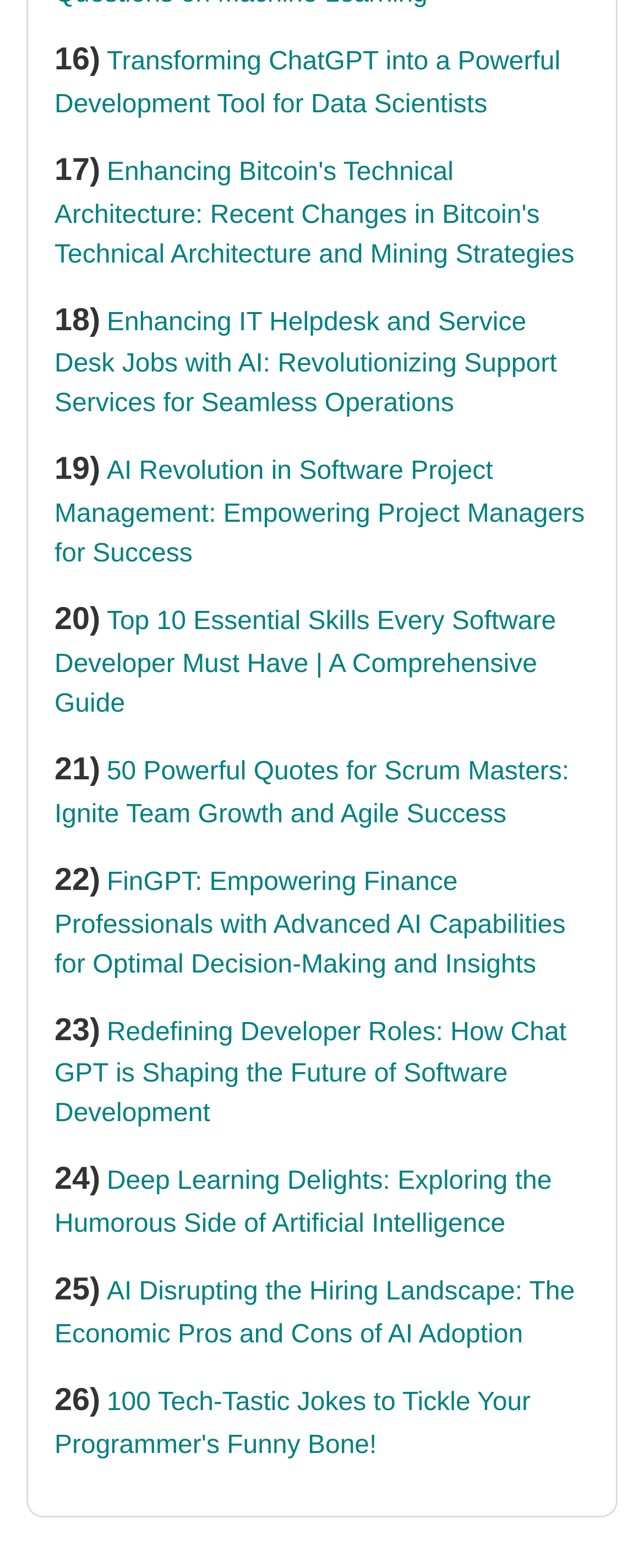Indicate the bounding box coordinates of the element that must be clicked to execute the instruction: "Learn about FinGPT for finance professionals". The coordinates should be given as four float numbers between 0 and 1, i.e., [left, top, right, bottom].

[0.085, 0.554, 0.878, 0.624]